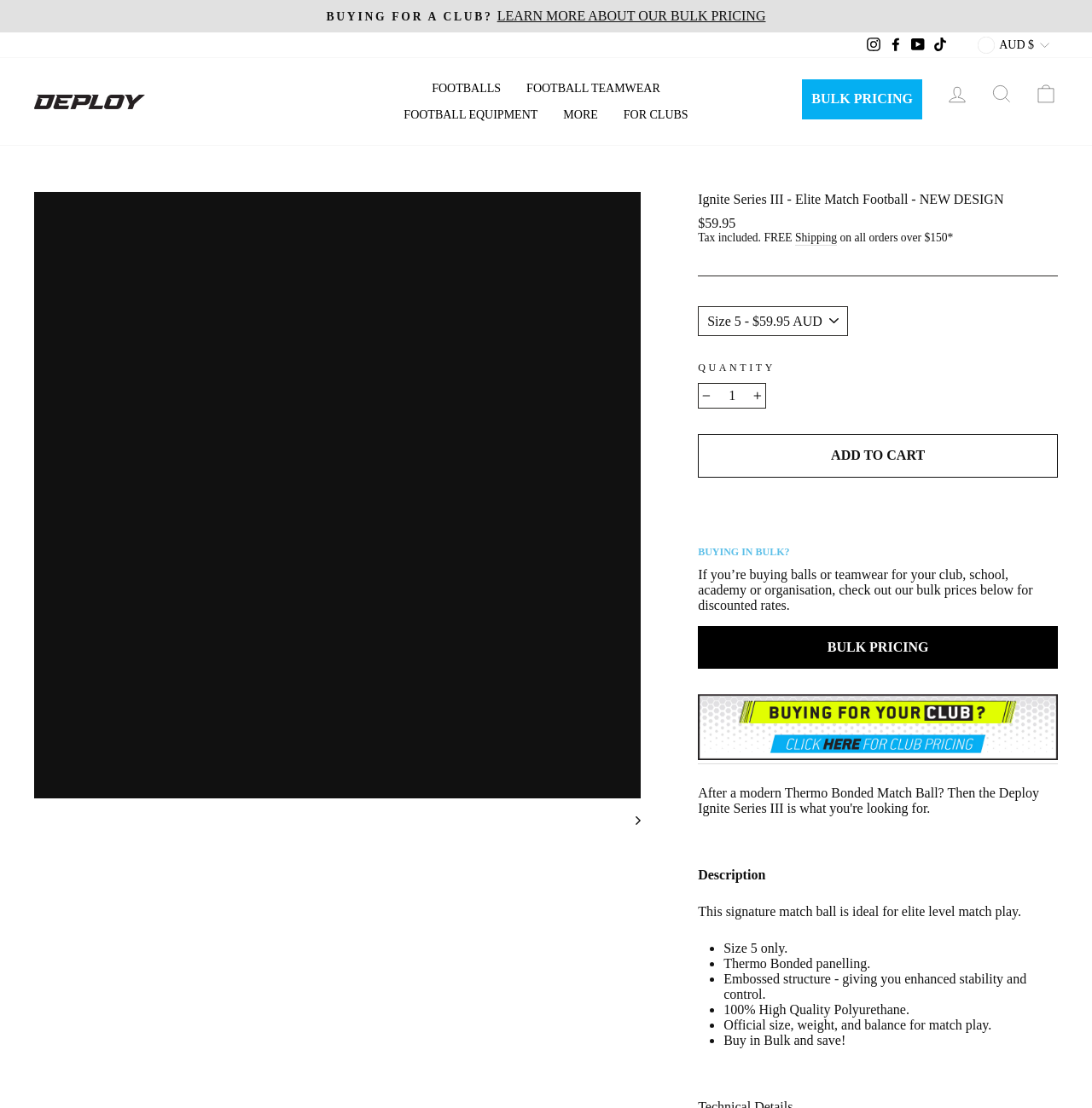Please examine the image and answer the question with a detailed explanation:
What is the size of the football?

I inferred this answer by examining the list of features under the 'Description' heading, which includes the size of the football. The relevant list item is 'Size 5 only'.